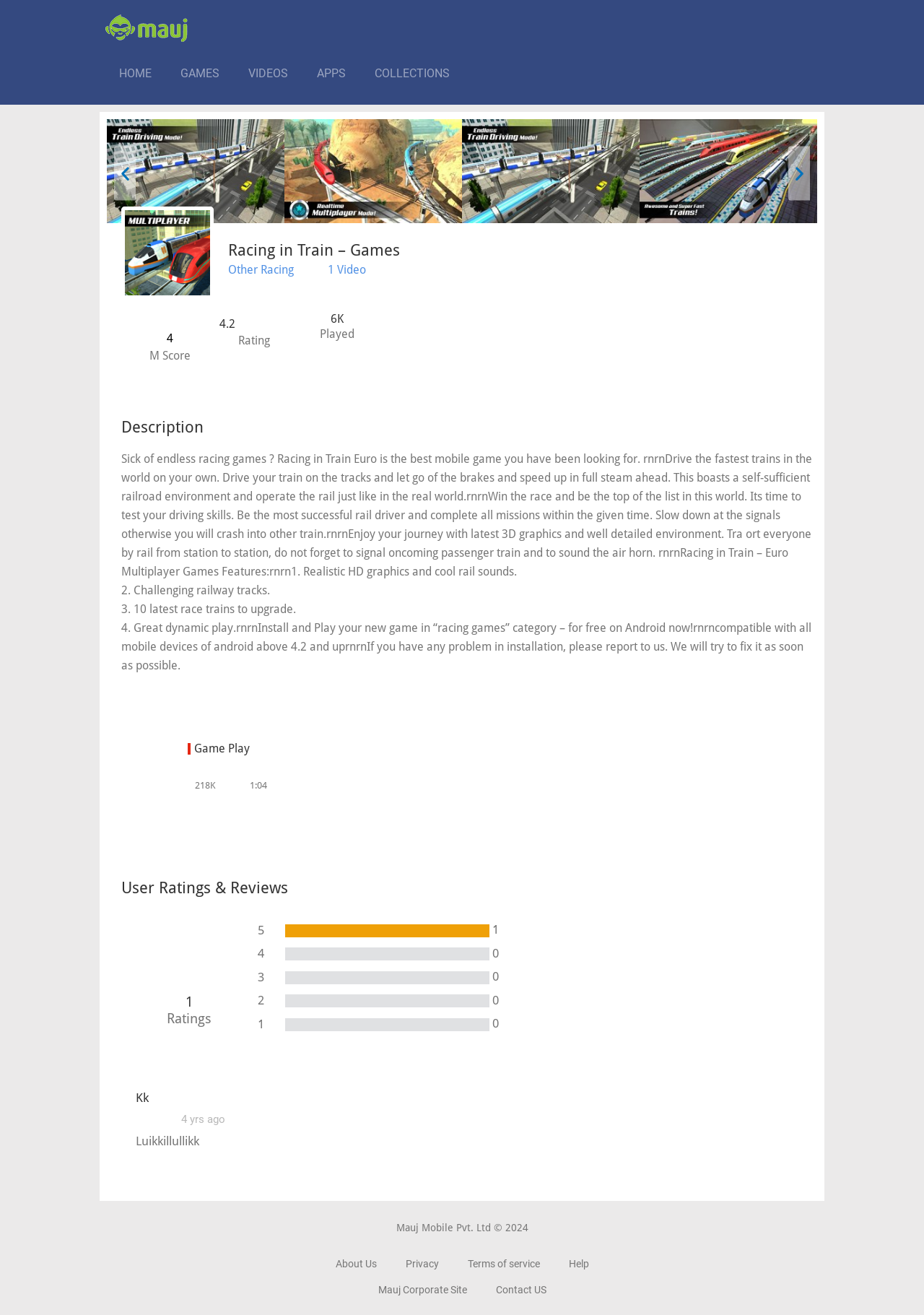Using a single word or phrase, answer the following question: 
What is the name of the game?

Racing in Train